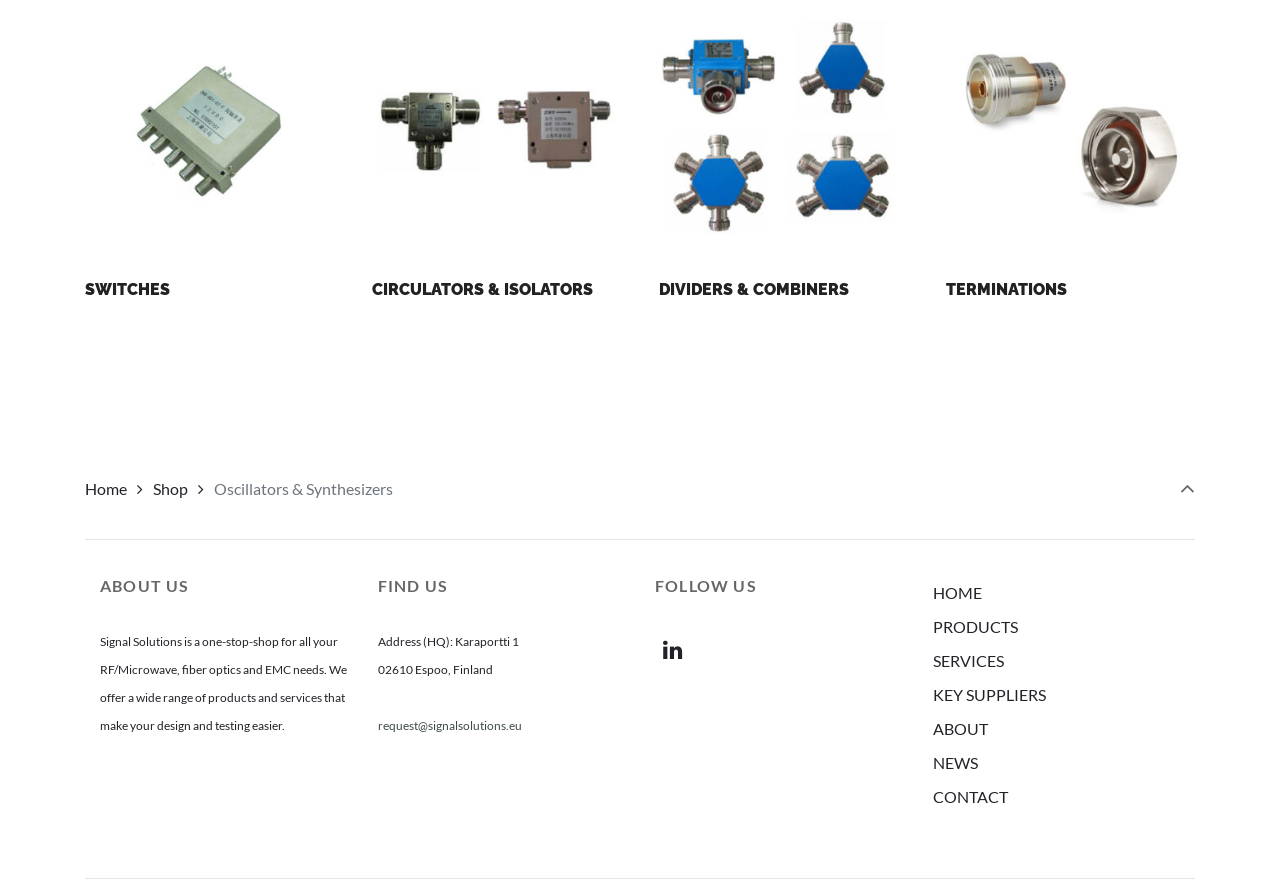Identify the bounding box coordinates for the region of the element that should be clicked to carry out the instruction: "View ABOUT US". The bounding box coordinates should be four float numbers between 0 and 1, i.e., [left, top, right, bottom].

[0.078, 0.65, 0.271, 0.672]